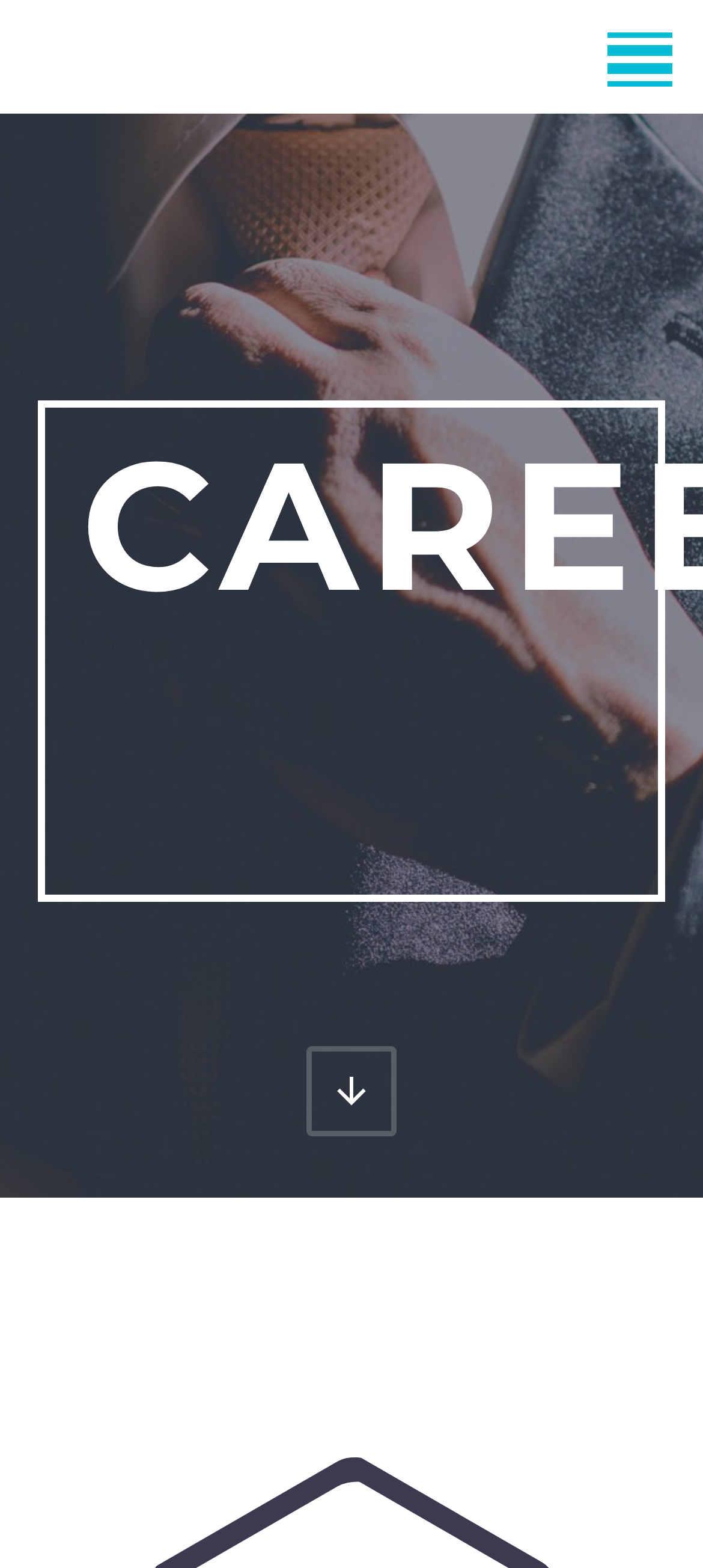Give a concise answer using one word or a phrase to the following question:
How many main menu items are there?

9